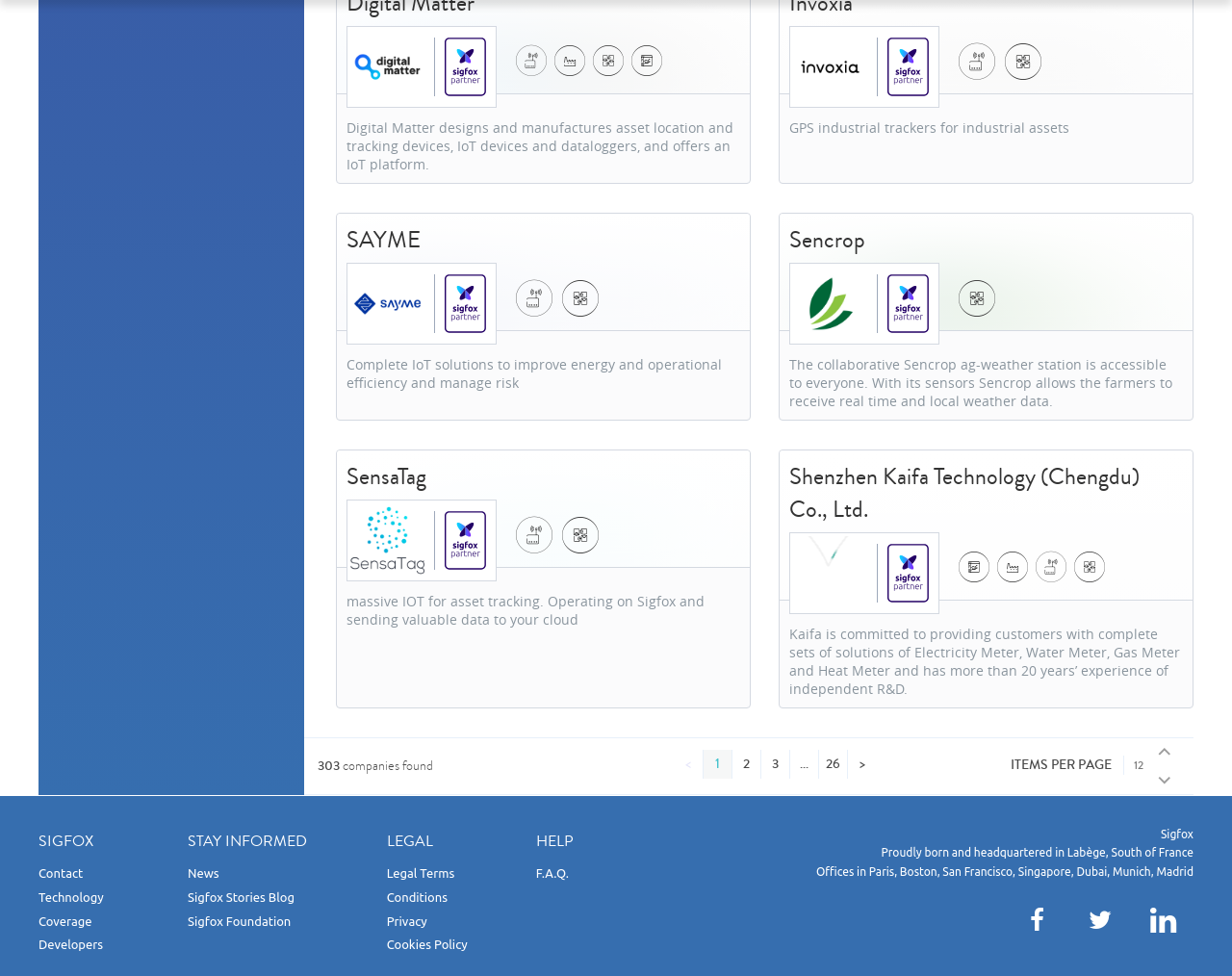Select the bounding box coordinates of the element I need to click to carry out the following instruction: "Click on the 'back to top' link".

None